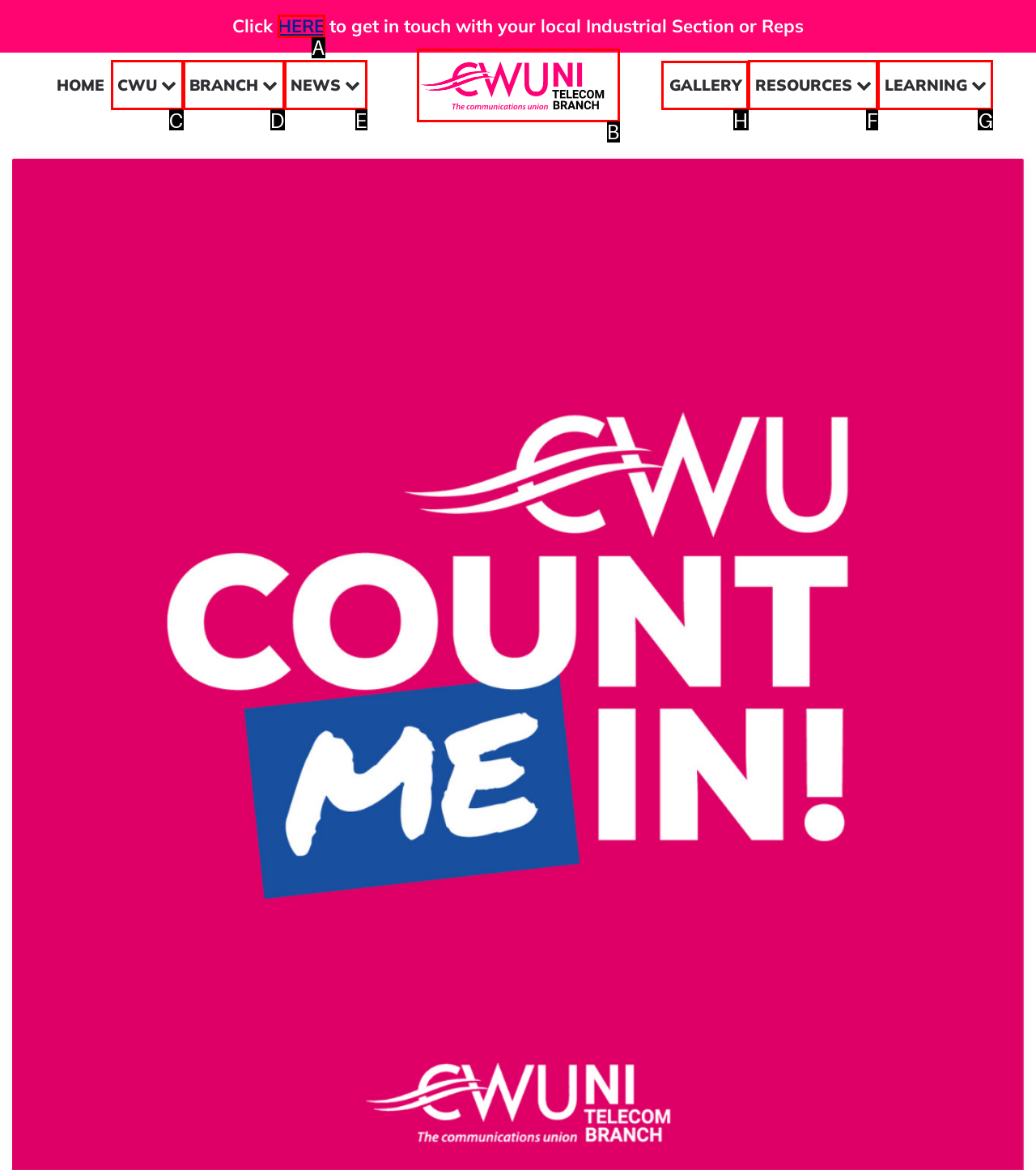Determine which HTML element to click to execute the following task: view GALLERY Answer with the letter of the selected option.

H